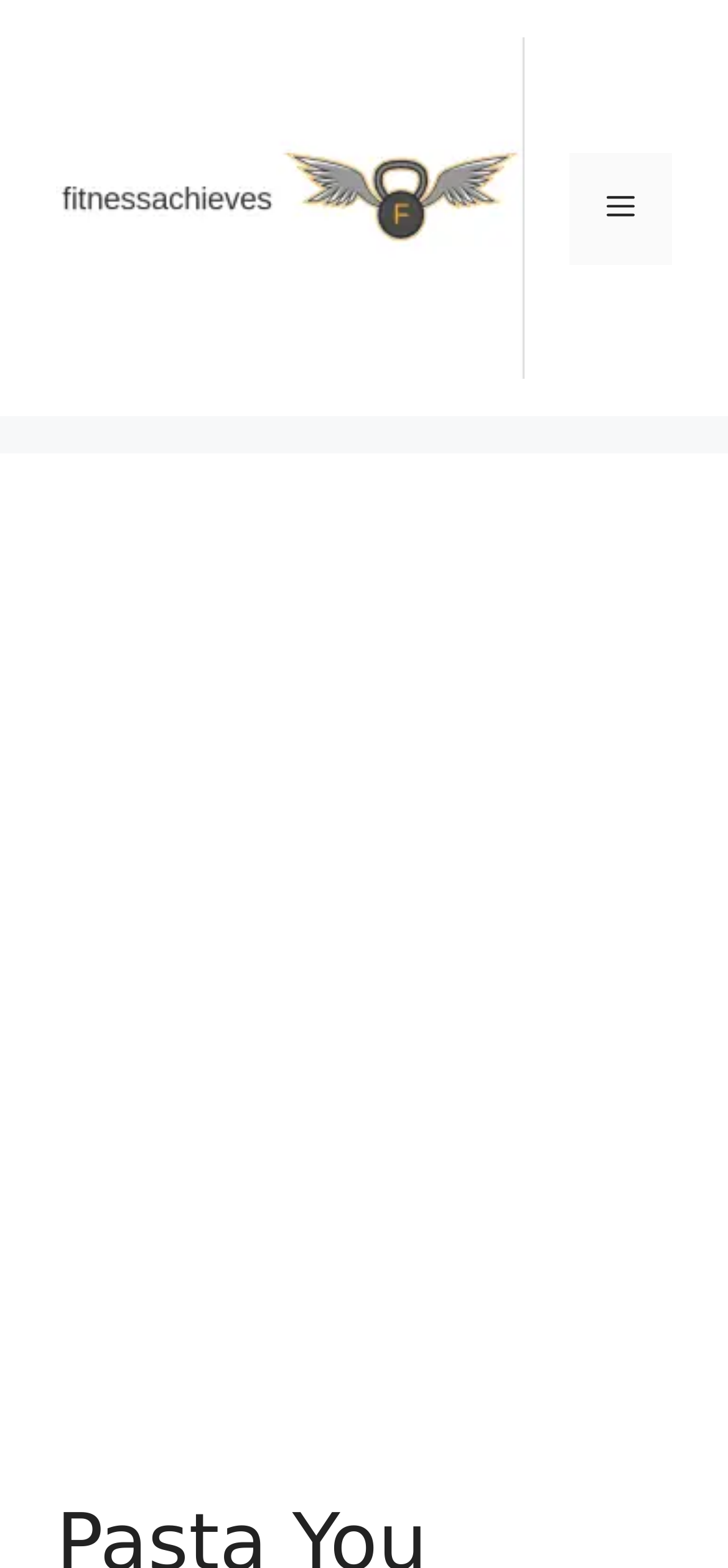What is the title or heading displayed on the webpage?

Pasta You Should Order Based on Your Zodiac Sign